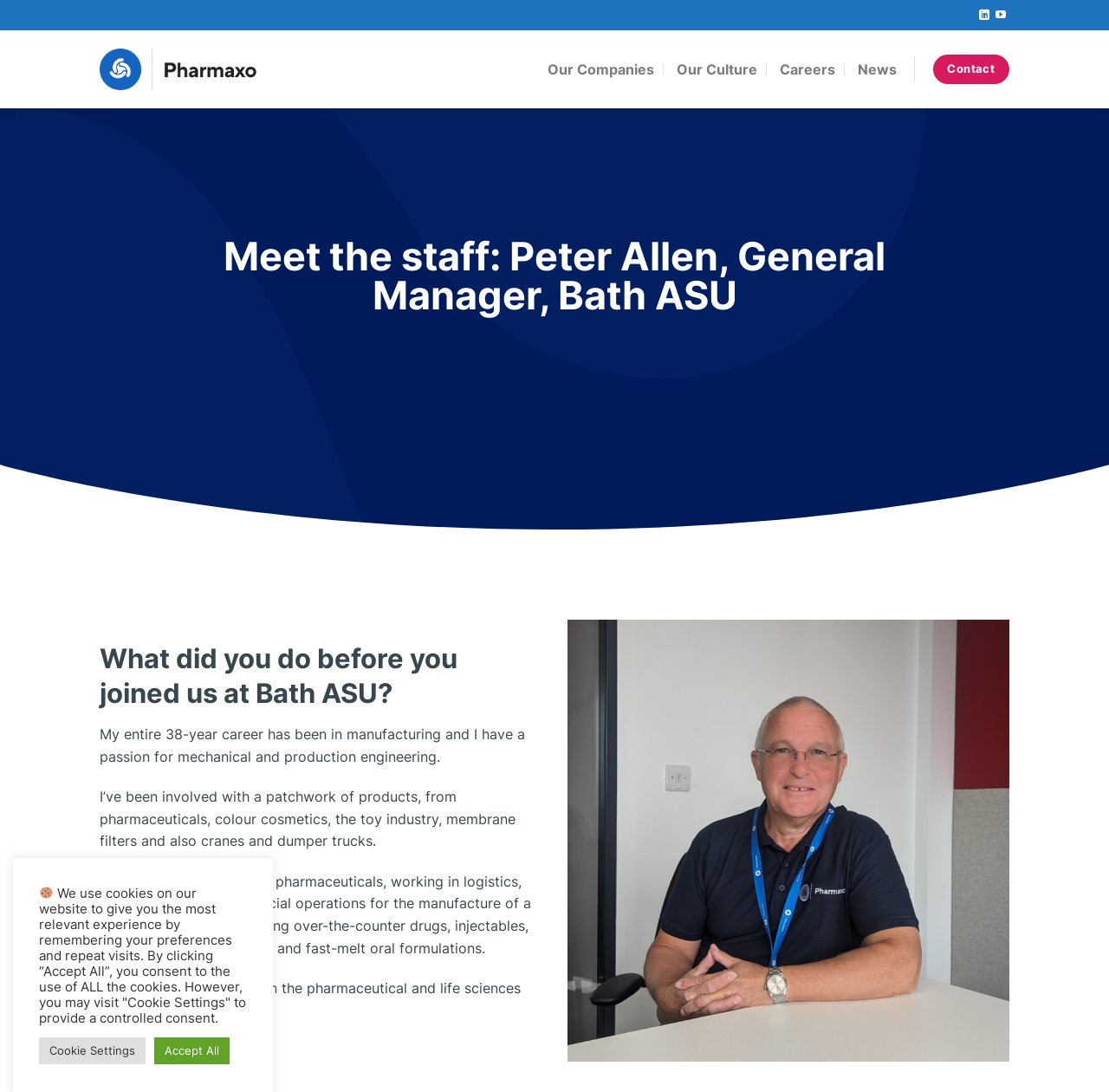Identify the bounding box coordinates for the UI element described as follows: Cookie Settings. Use the format (top-left x, top-left y, bottom-right x, bottom-right y) and ensure all values are floating point numbers between 0 and 1.

[0.035, 0.95, 0.131, 0.975]